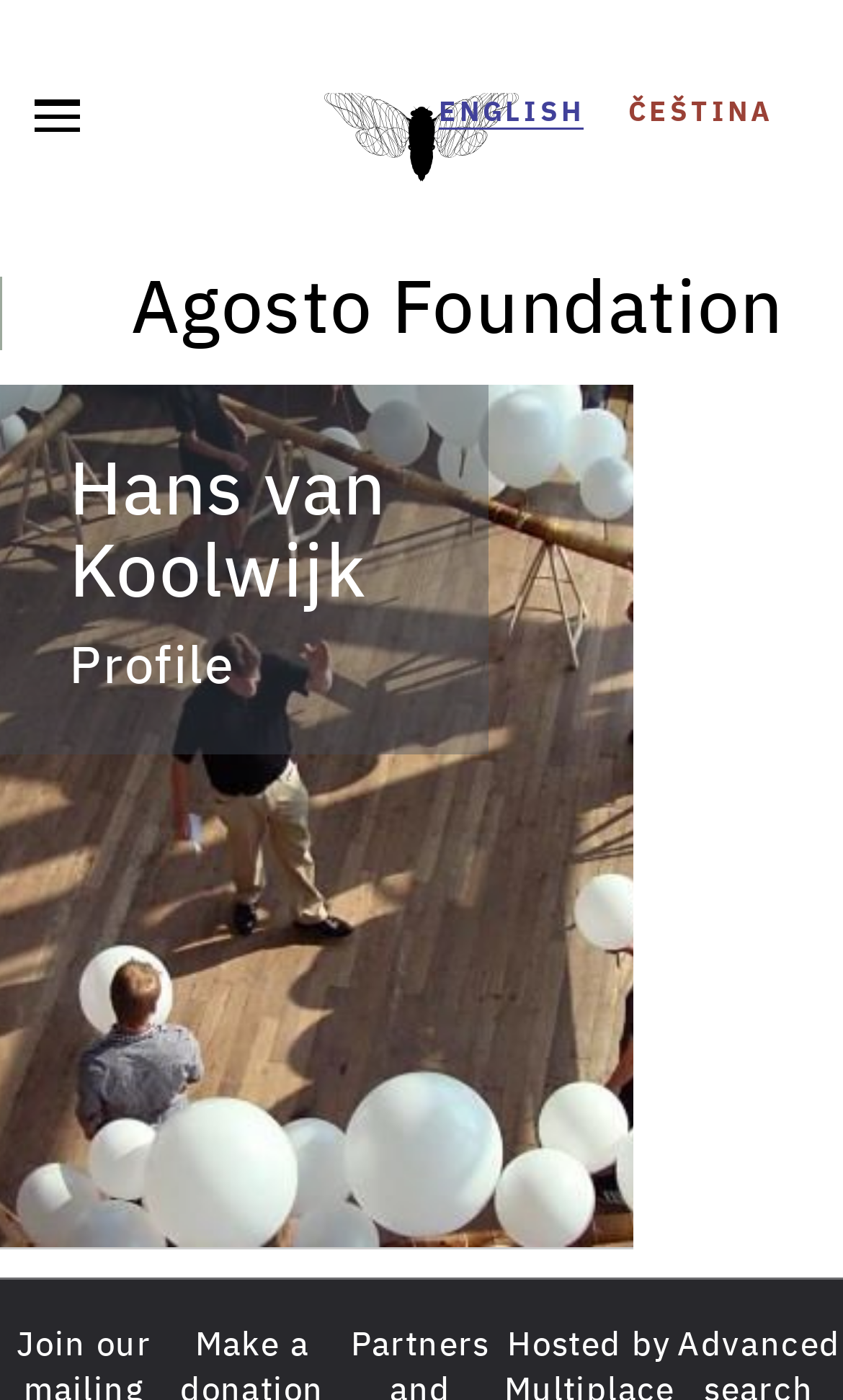How many links are there in the top navigation menu?
Please use the image to provide an in-depth answer to the question.

I looked at the top section of the webpage and found two links, 'Home' and 'Agosto Foundation', which are located next to each other and have similar bounding box coordinates, suggesting that they are part of a navigation menu.